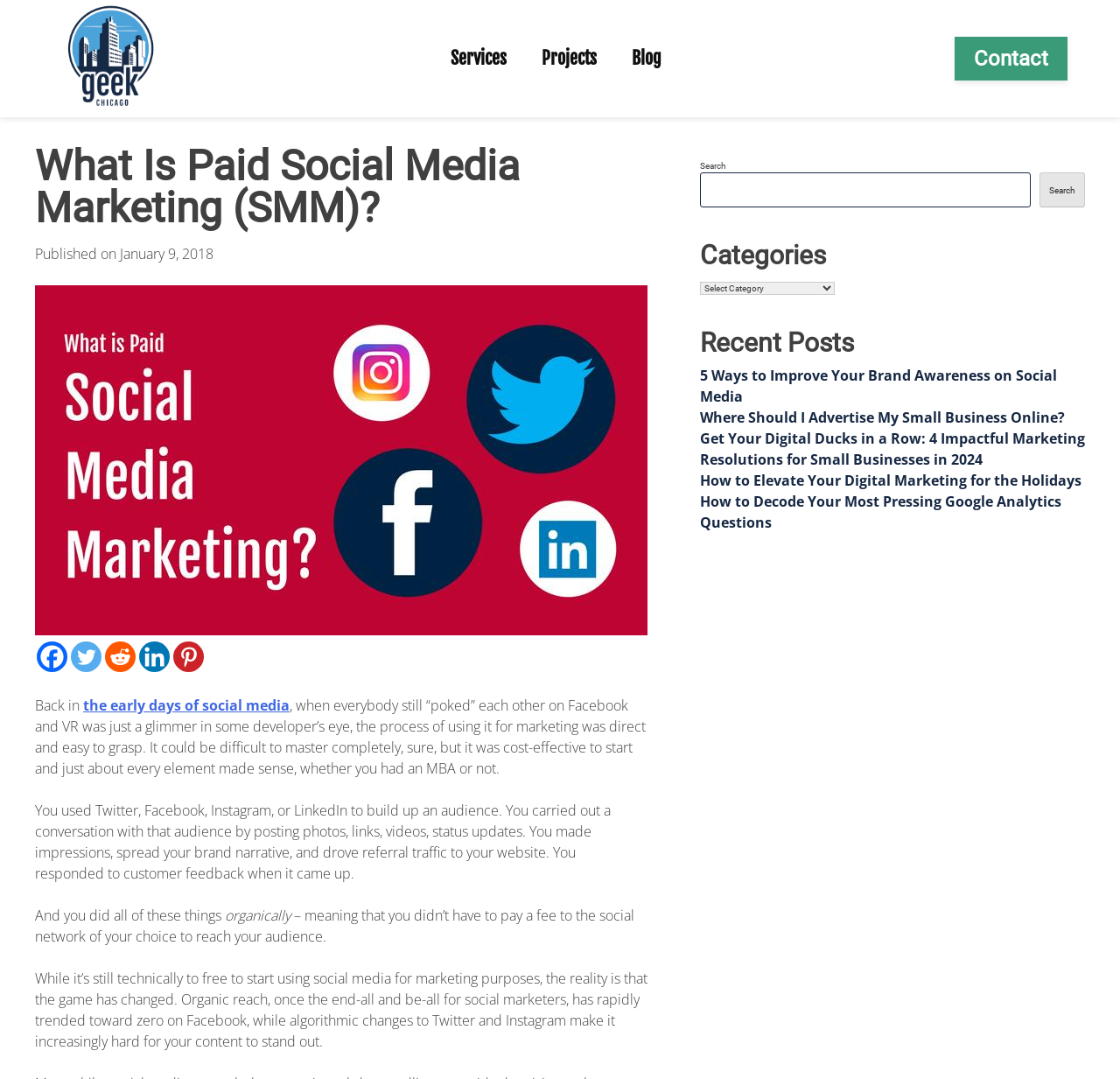Please locate the UI element described by "Contact" and provide its bounding box coordinates.

[0.852, 0.034, 0.953, 0.075]